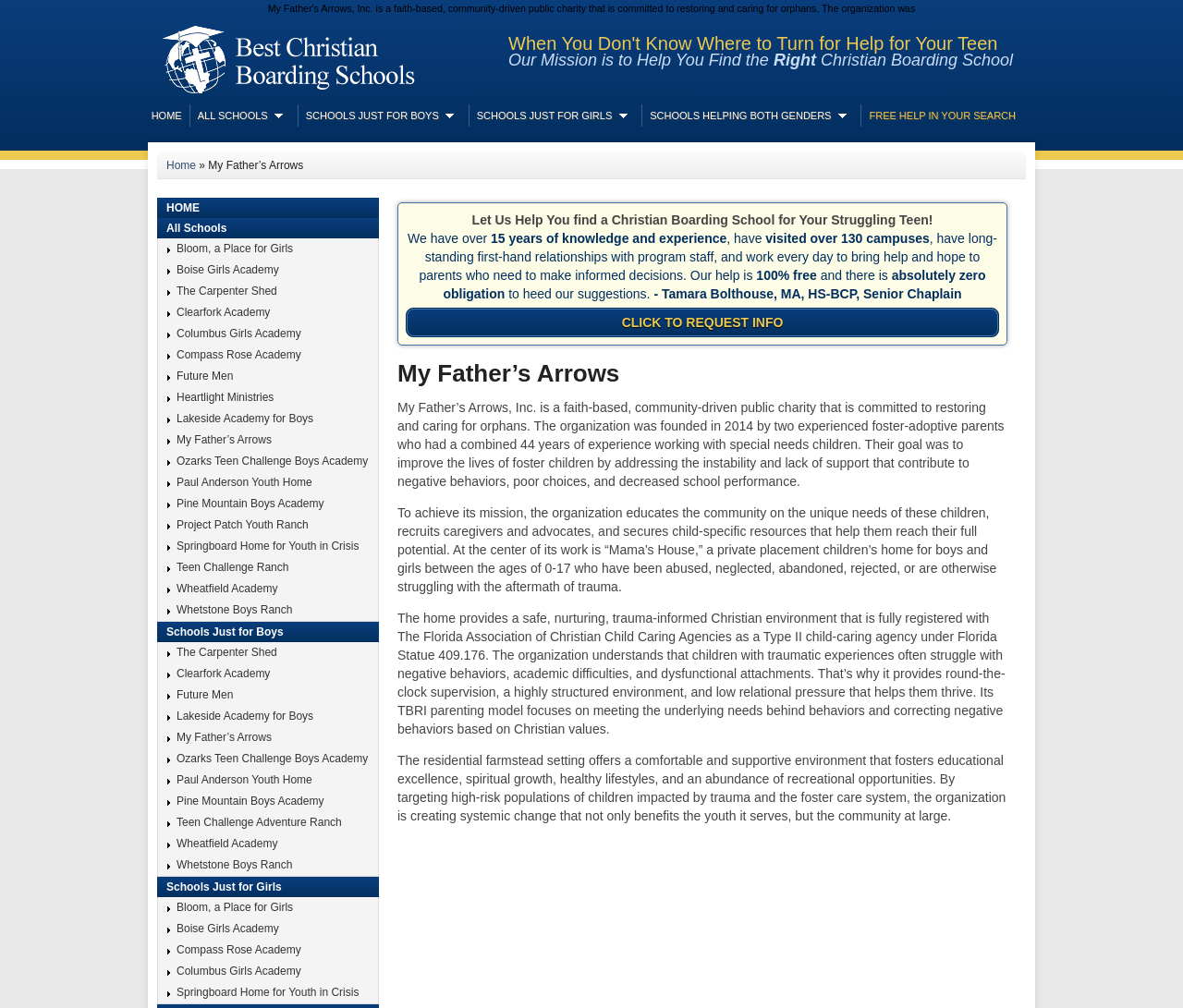Answer the question with a single word or phrase: 
What is the TBRI parenting model focused on?

Meeting underlying needs